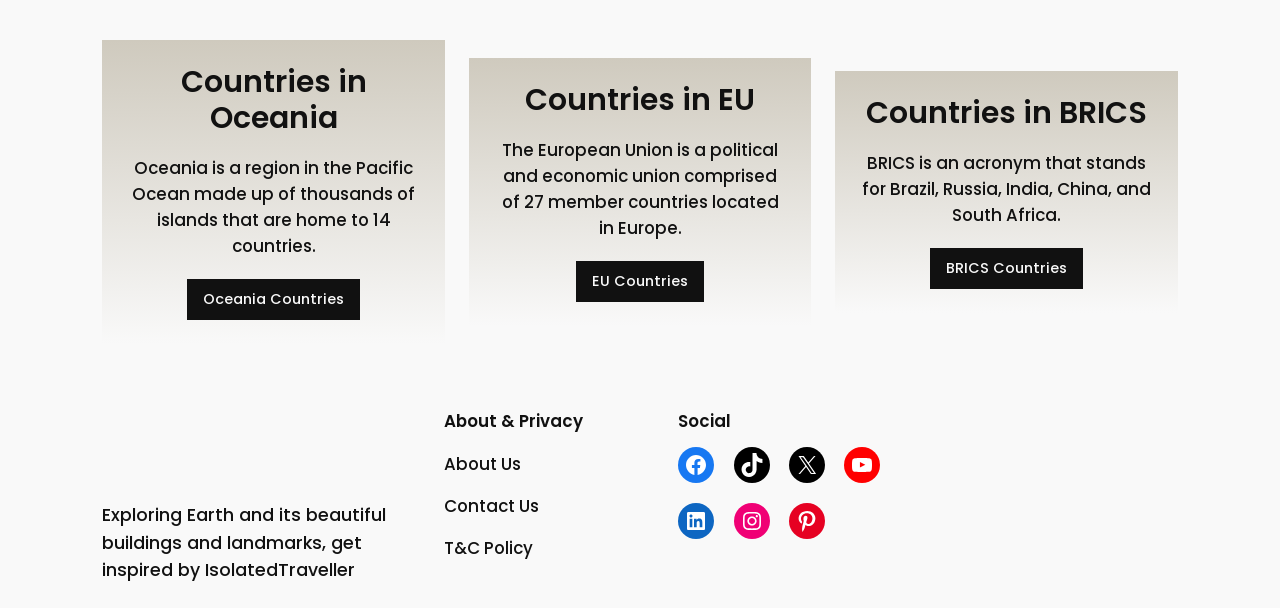Please locate the bounding box coordinates of the element that should be clicked to complete the given instruction: "Explore EU Countries".

[0.45, 0.429, 0.55, 0.497]